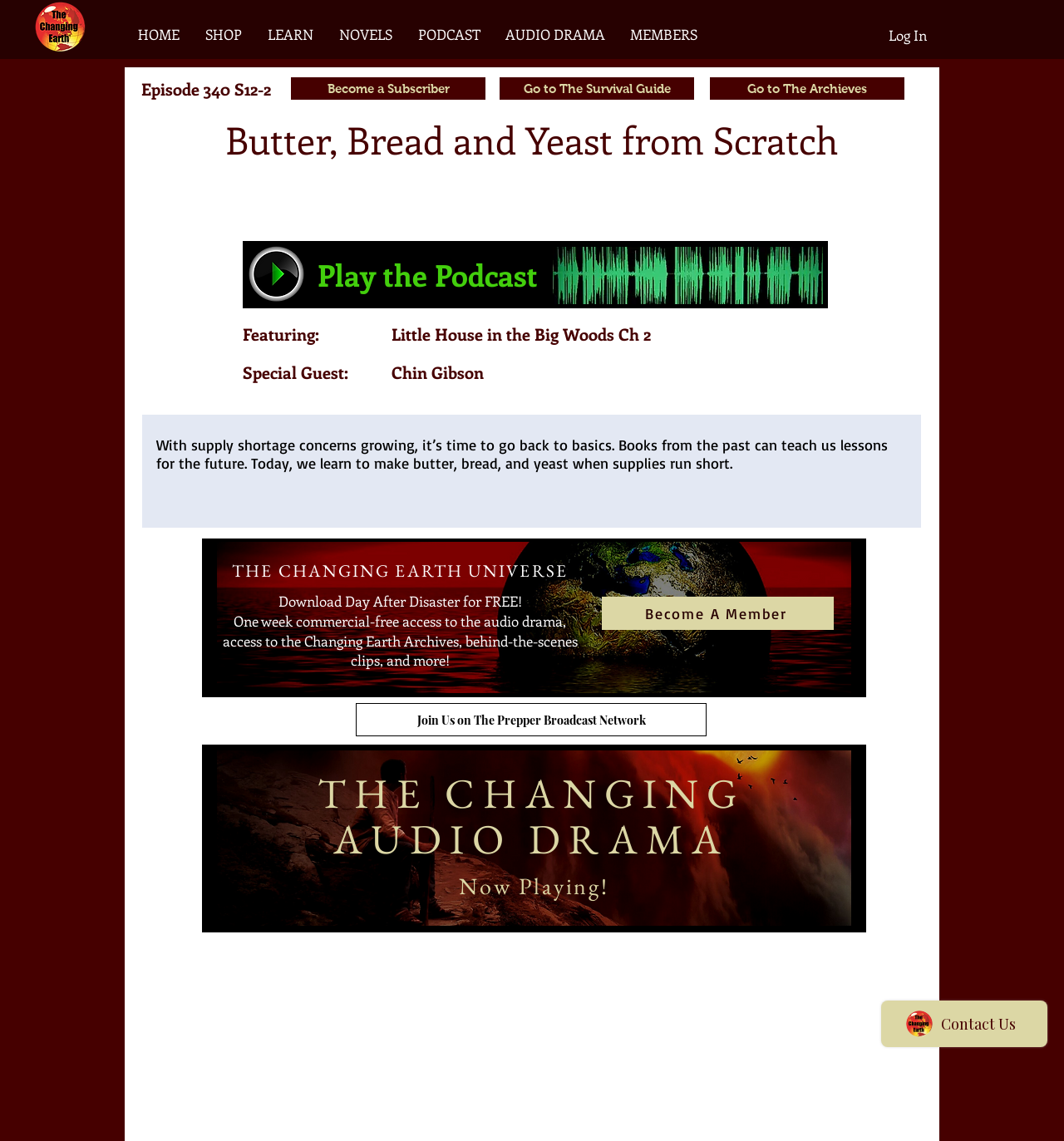What is the offer for new members?
Give a detailed explanation using the information visible in the image.

The webpage contains a static text 'One week commercial-free access to the audio drama, access to the Changing Earth Archives, behind-the-scenes clips, and more!' indicating that new members will receive one week of commercial-free access to the audio drama and other benefits.